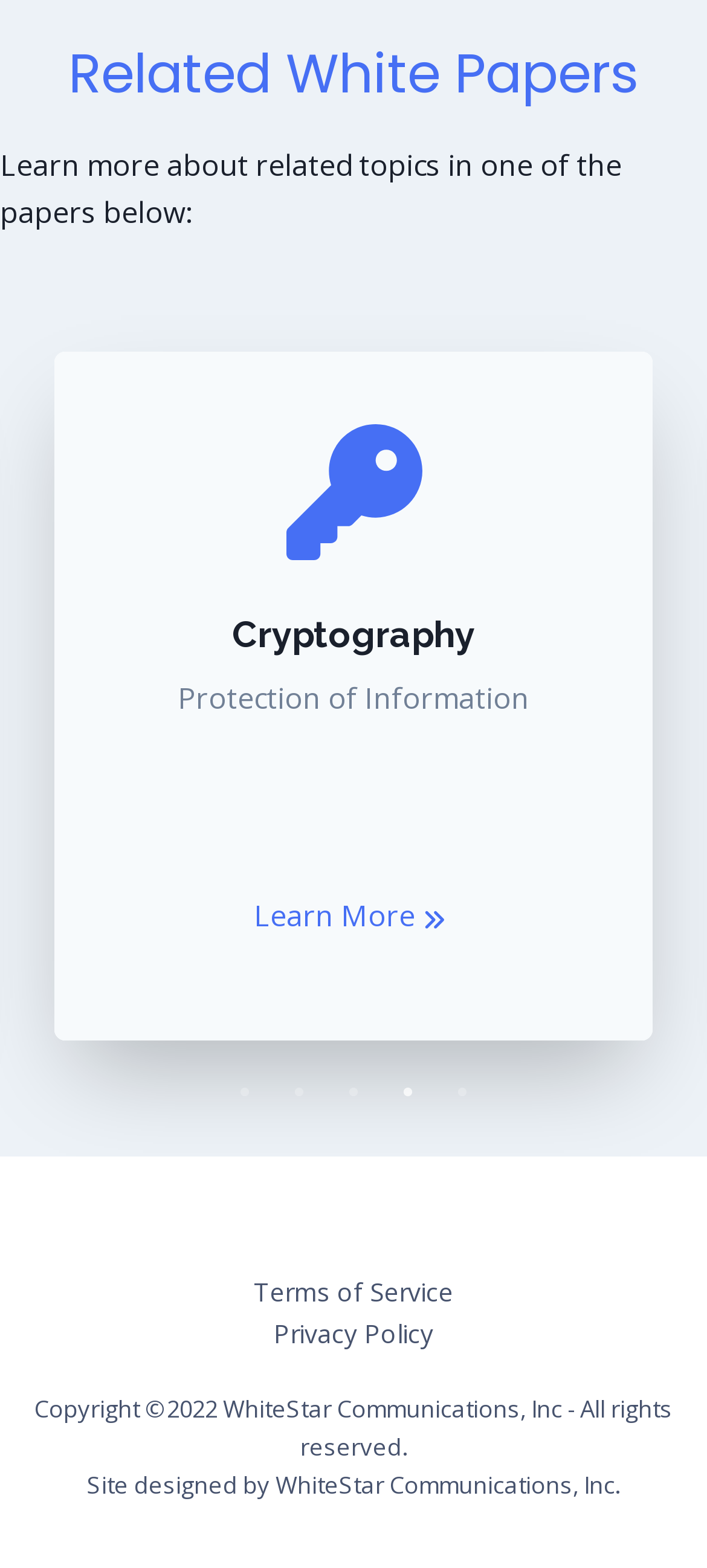Please identify the bounding box coordinates of the element's region that I should click in order to complete the following instruction: "View terms of service". The bounding box coordinates consist of four float numbers between 0 and 1, i.e., [left, top, right, bottom].

[0.359, 0.813, 0.641, 0.835]